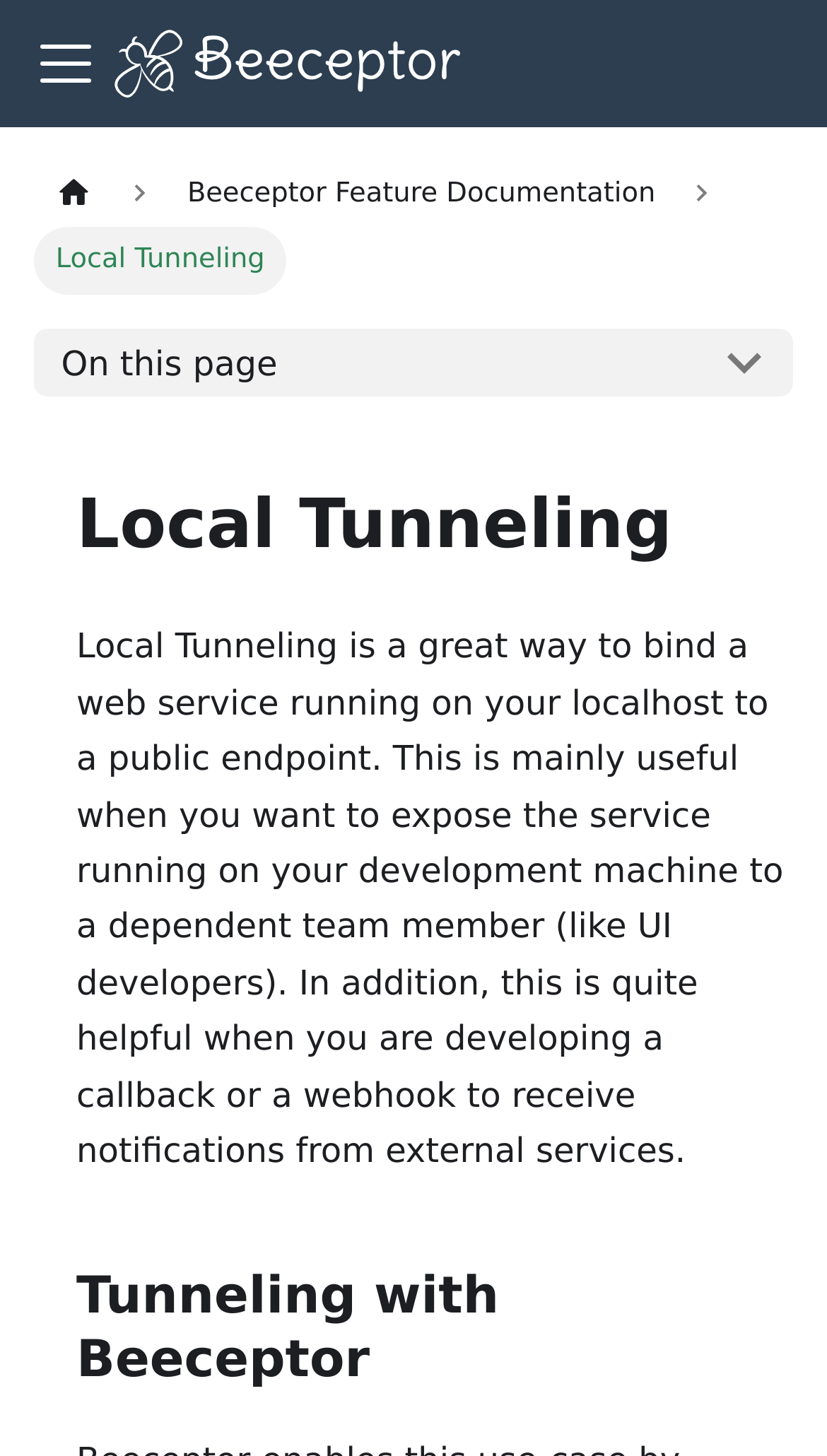What is the relationship between Local Tunneling and Beeceptor?
Please use the image to deliver a detailed and complete answer.

The webpage has a navigation link 'Beeceptor Feature Documentation' and a heading 'Tunneling with Beeceptor', indicating that Beeceptor is a platform that provides Local Tunneling as one of its features.